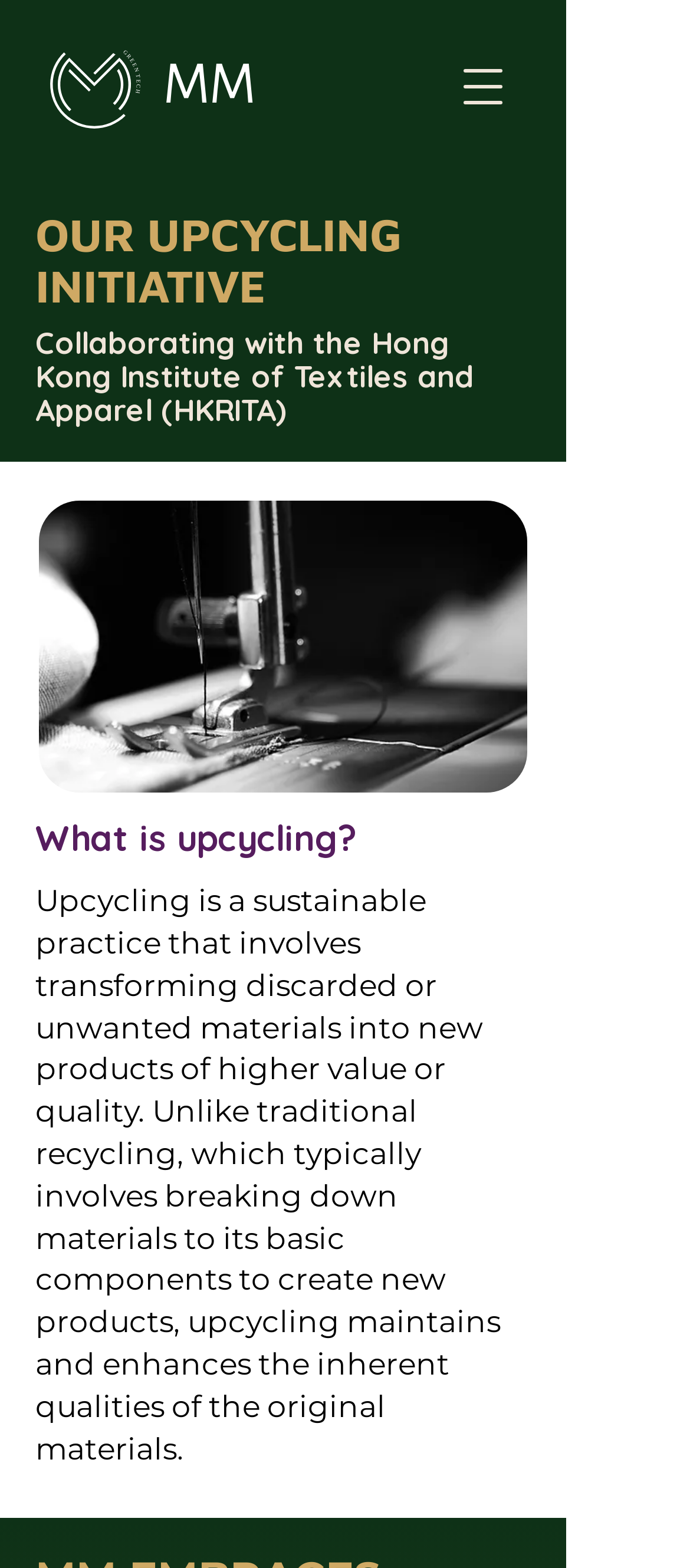What is the text on the top-left corner of the webpage?
From the image, respond with a single word or phrase.

MM